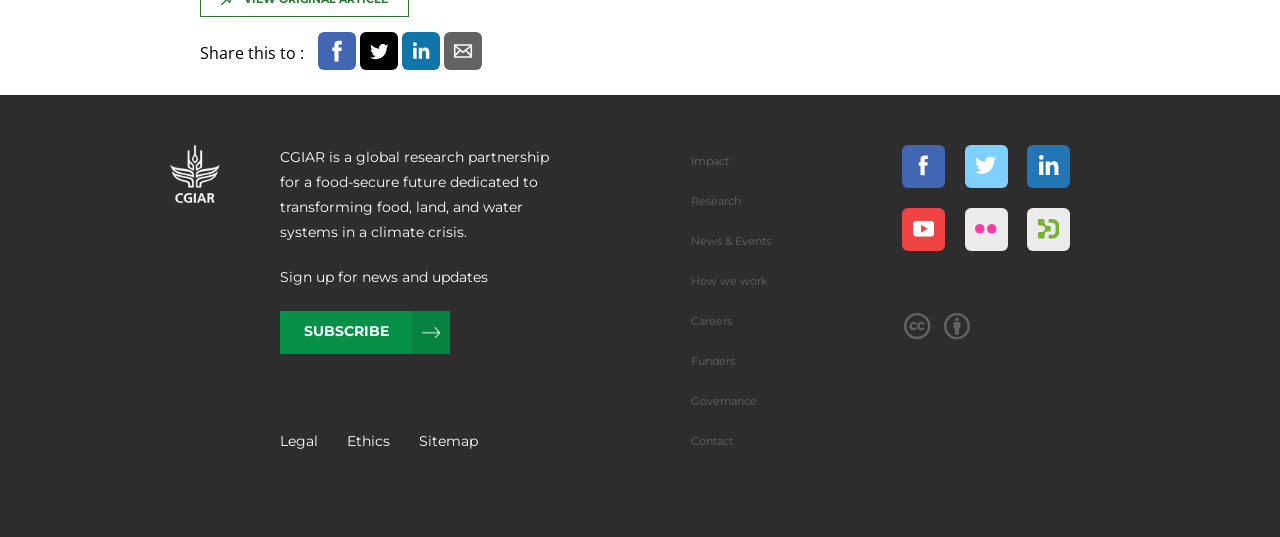Can you find the bounding box coordinates for the element to click on to achieve the instruction: "Share this to social media"?

[0.156, 0.078, 0.238, 0.118]